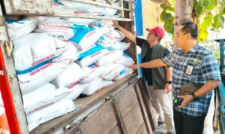Create an elaborate description of the image, covering every aspect.

In this image, two men are seen inspecting bags of substances stacked inside a truck. One man, wearing a checkered shirt and holding a device, appears to be examining the contents, while the other man, dressed in a cap and casual attire, reaches towards the bags. The truck's interior is colorful, featuring blue and white striped packaging on the bags, suggesting they may contain agricultural products or commodities. The setting seems to be outdoors, with hints of greenery in the background, indicating an environment related to logistics or distribution, possibly in the context of a local agricultural or supply operation.